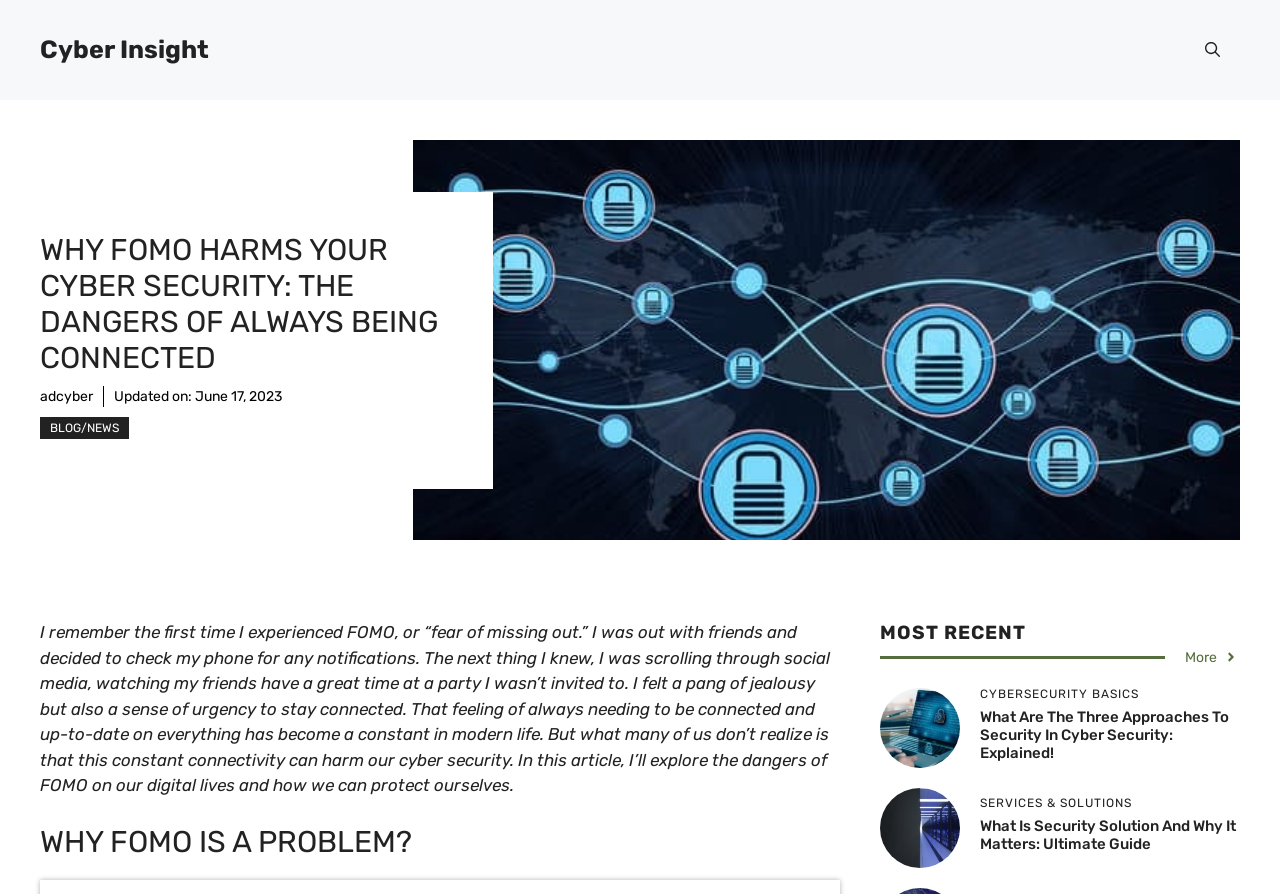What is the topic of the second article in the 'CYBERSECURITY BASICS' section?
Using the image as a reference, give a one-word or short phrase answer.

Three Approaches To Security In Cyber Security